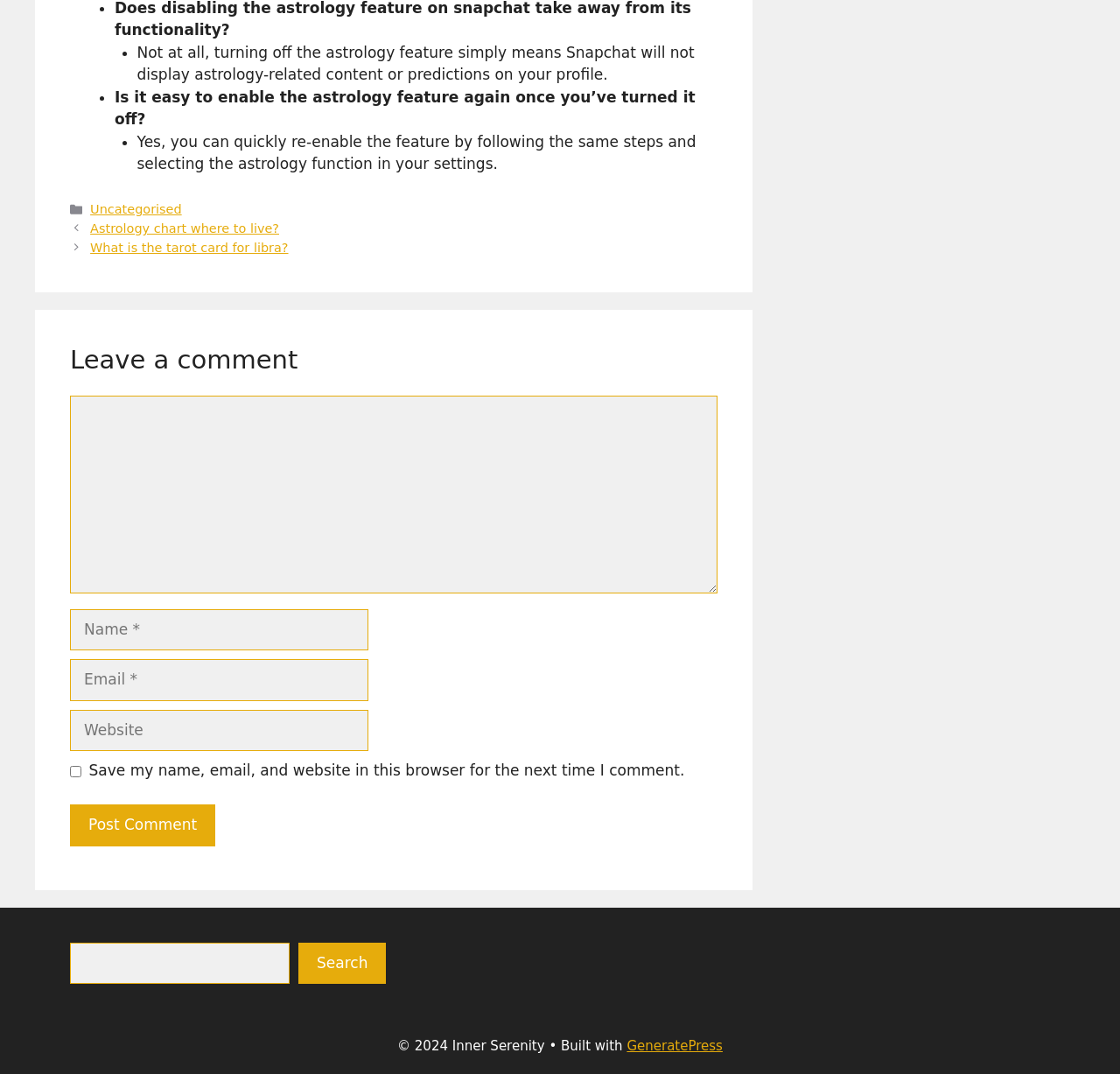Locate the bounding box coordinates of the region to be clicked to comply with the following instruction: "Visit the Uncategorised category". The coordinates must be four float numbers between 0 and 1, in the form [left, top, right, bottom].

[0.081, 0.189, 0.162, 0.202]